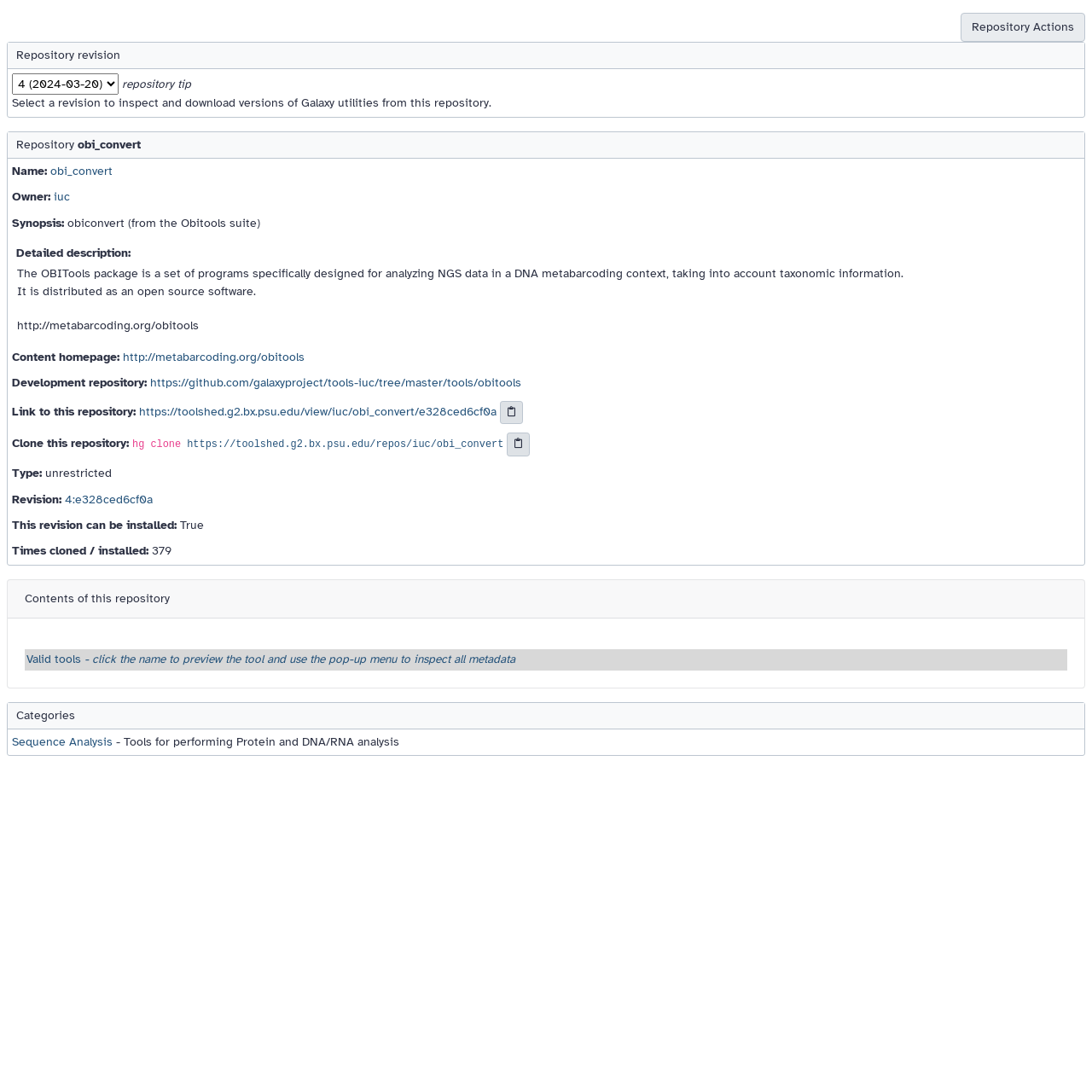Determine the bounding box for the HTML element described here: "Sequence Analysis". The coordinates should be given as [left, top, right, bottom] with each number being a float between 0 and 1.

[0.011, 0.673, 0.103, 0.686]